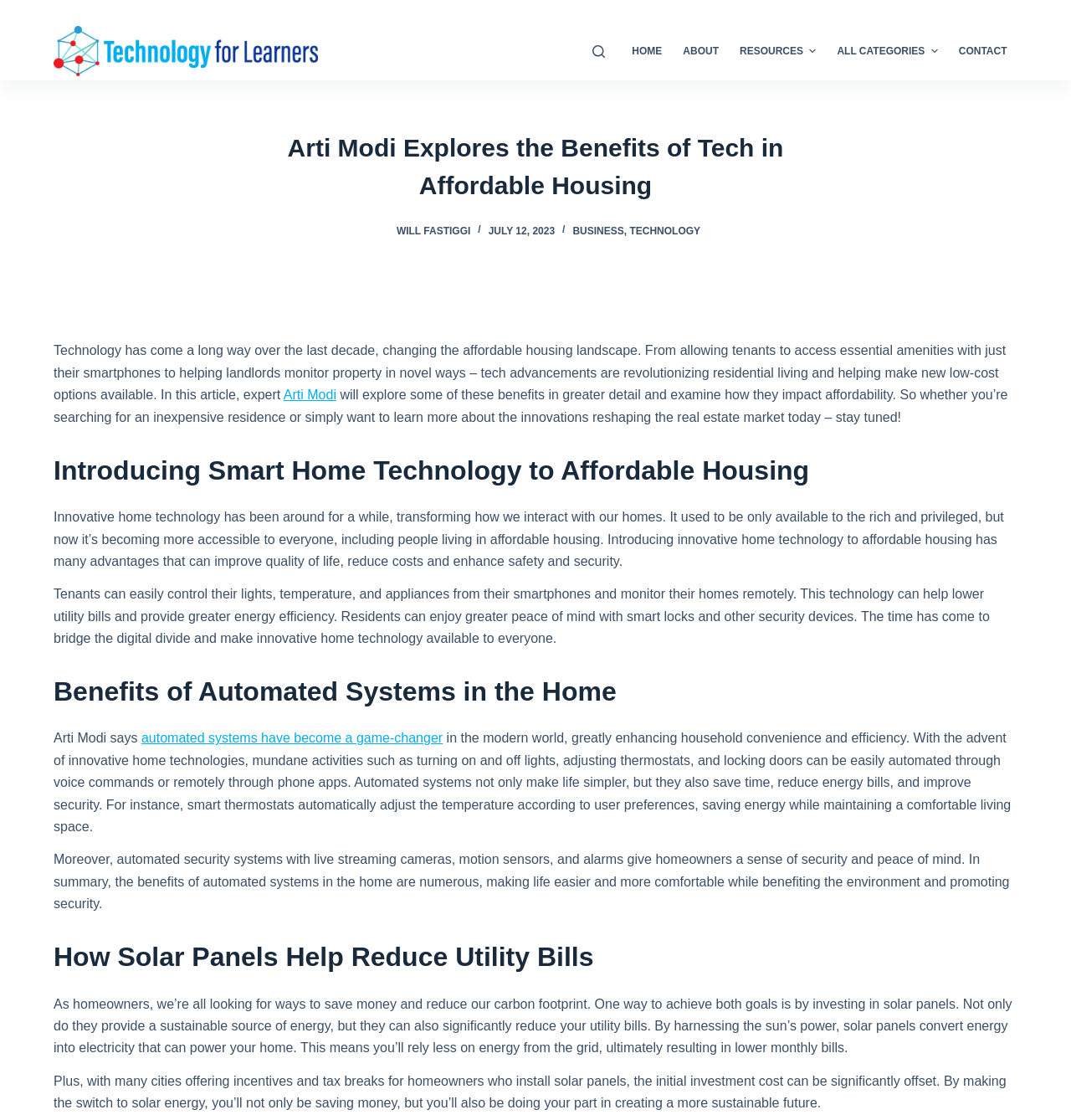Please determine the bounding box coordinates of the clickable area required to carry out the following instruction: "Click on the 'Arti Modi' link". The coordinates must be four float numbers between 0 and 1, represented as [left, top, right, bottom].

[0.265, 0.346, 0.314, 0.359]